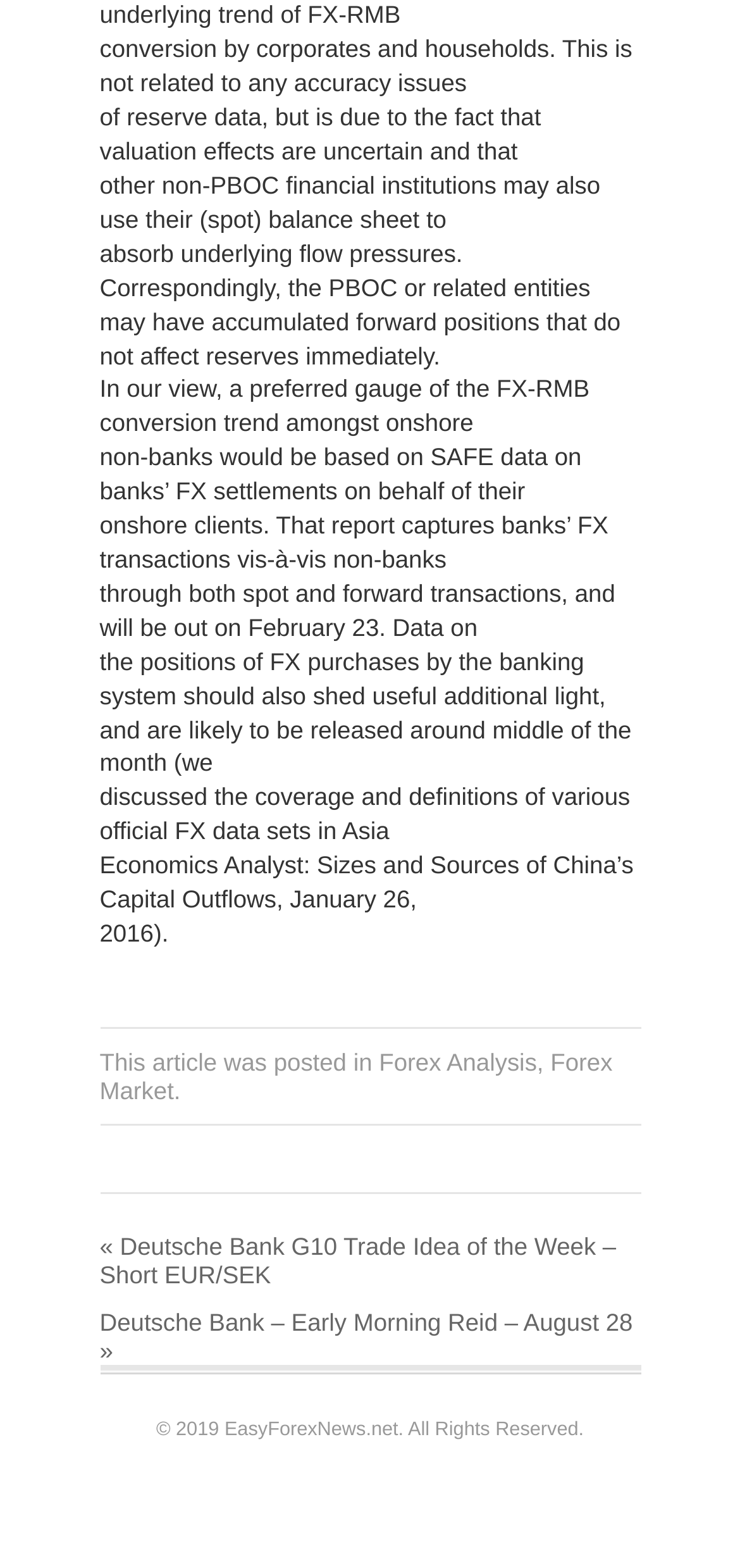What is the topic of the article?
Based on the image, answer the question with a single word or brief phrase.

FX-RMB conversion trend